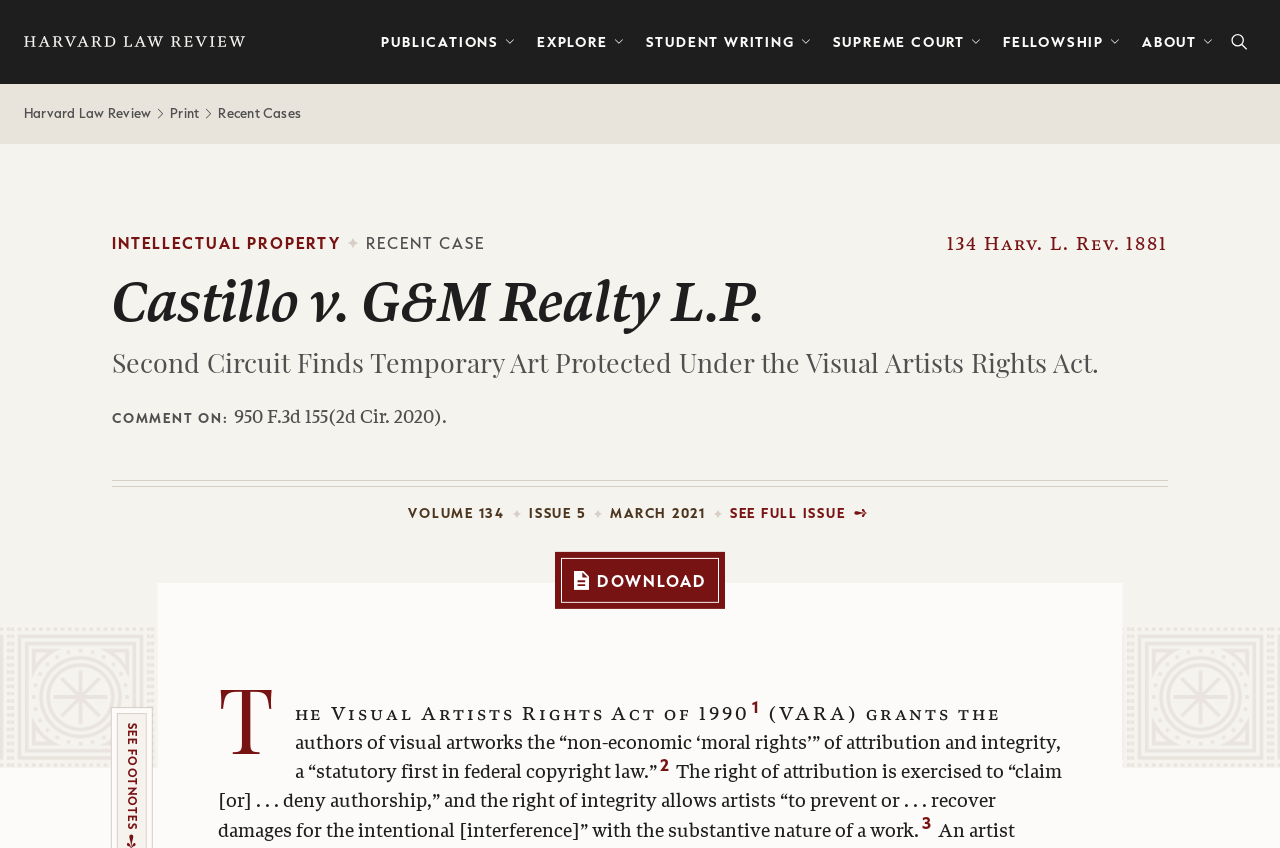Determine the bounding box of the UI component based on this description: "Give". The bounding box coordinates should be four float values between 0 and 1, i.e., [left, top, right, bottom].

None